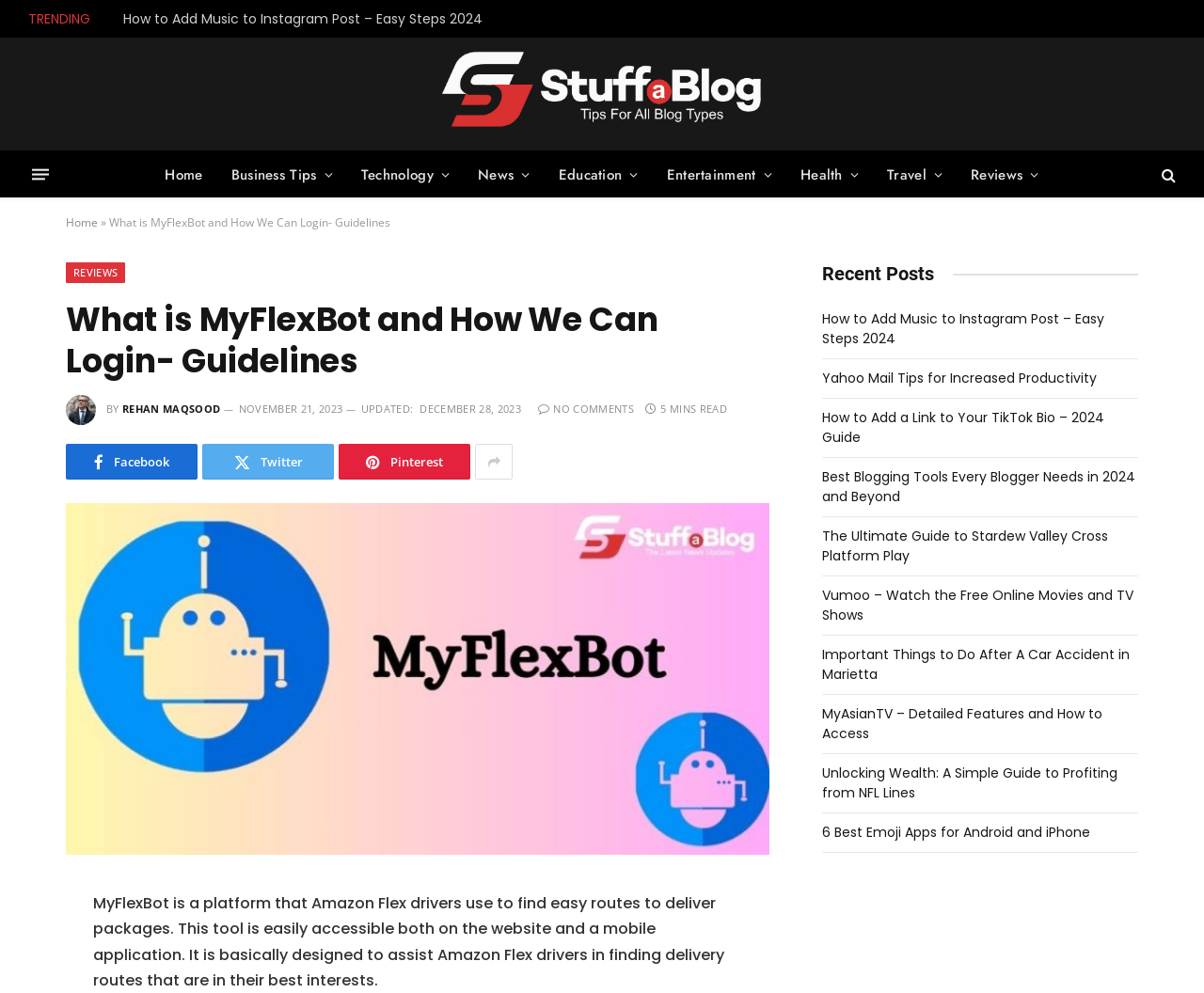What is the purpose of MyFlexBot?
Can you provide an in-depth and detailed response to the question?

MyFlexBot is designed to assist Amazon Flex drivers in finding delivery routes that are in their best interests, which is indicated by the text 'MyFlexBot is a platform that Amazon Flex drivers use to find easy routes to deliver packages'.